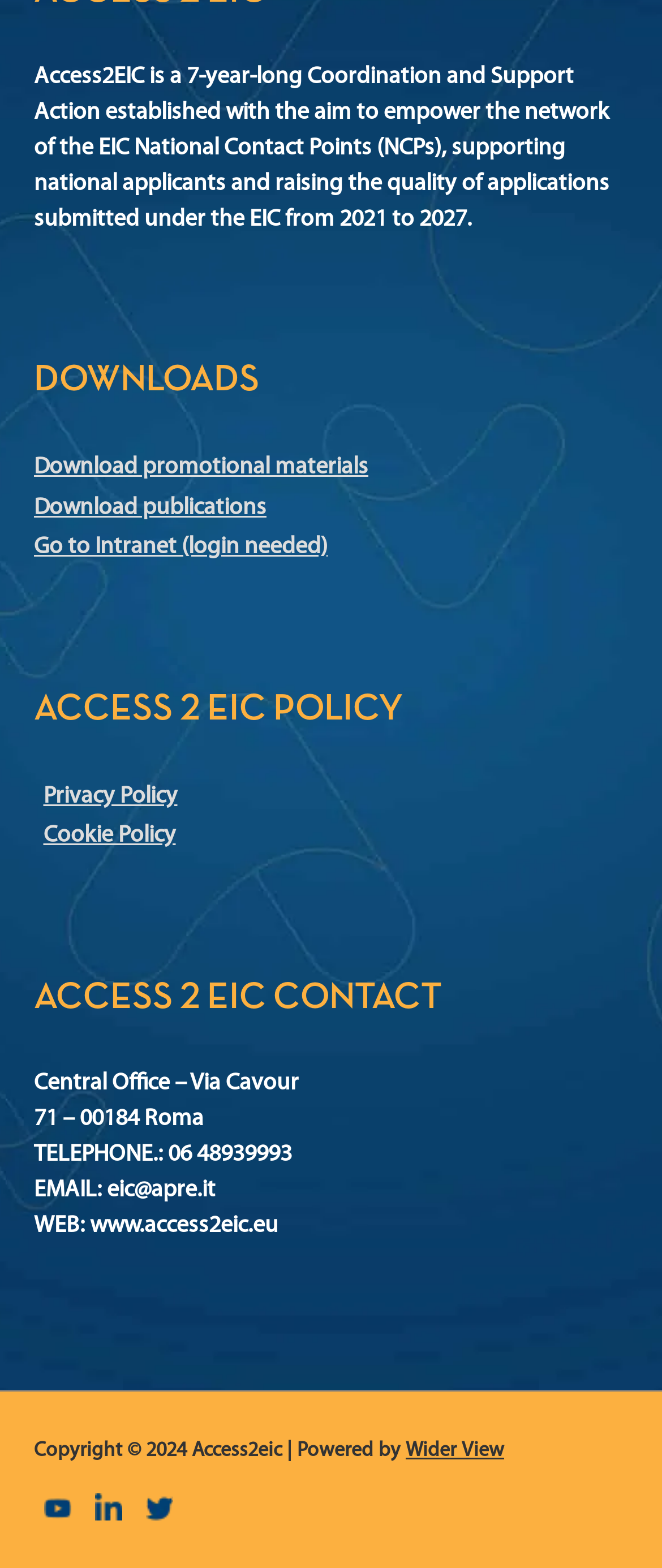What is the email address of Access2EIC?
Please give a well-detailed answer to the question.

The email address of Access2EIC is mentioned in the static text as 'EMAIL: eic@apre.it'.